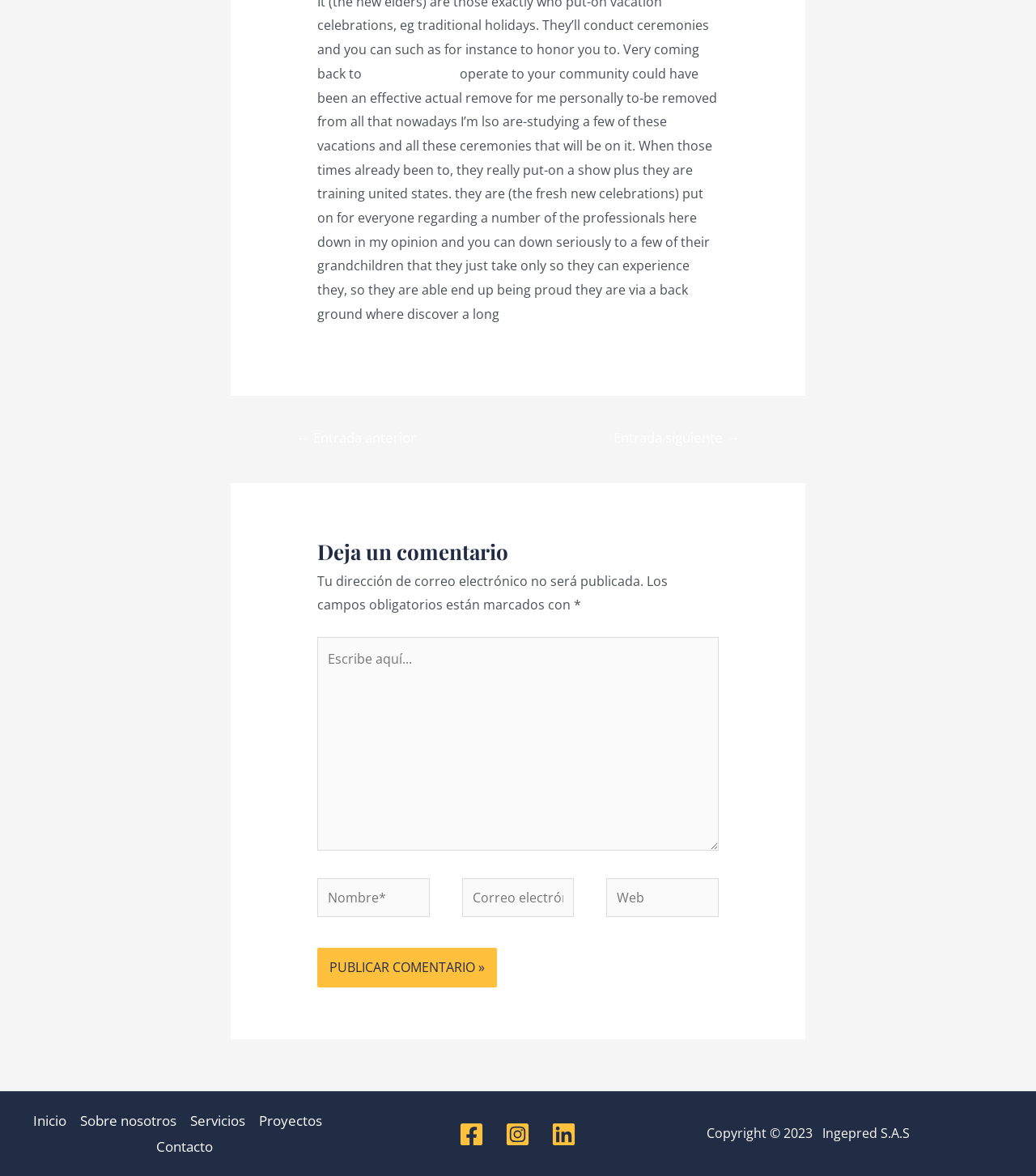Please give a concise answer to this question using a single word or phrase: 
What is the social media platform represented by the image with the bounding box coordinates [0.443, 0.954, 0.468, 0.975]?

Facebook